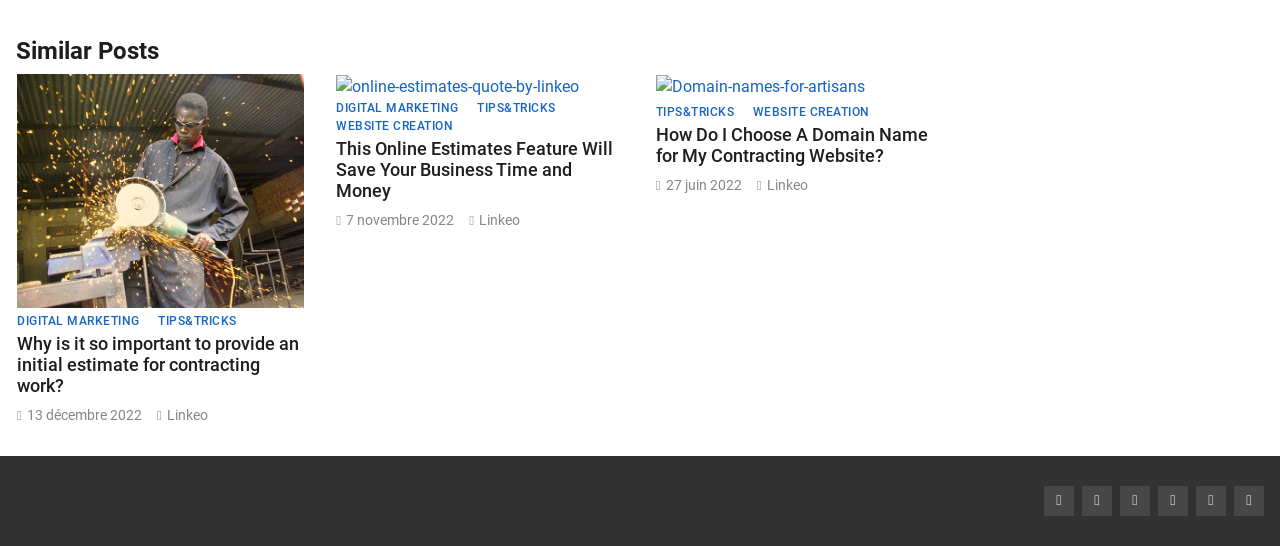Using the given element description, provide the bounding box coordinates (top-left x, top-left y, bottom-right x, bottom-right y) for the corresponding UI element in the screenshot: Website Creation

[0.263, 0.213, 0.354, 0.246]